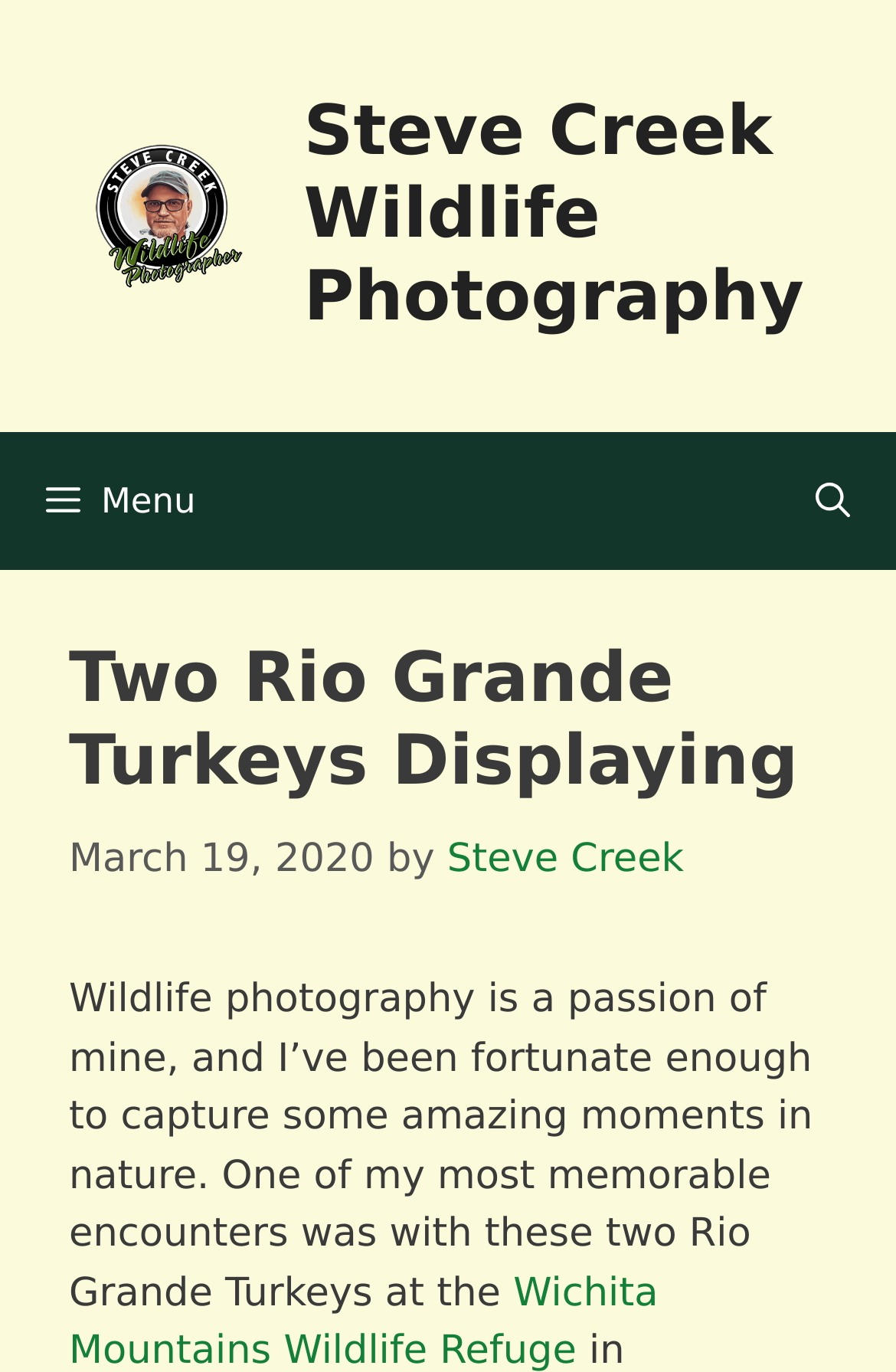What is the subject of the photo?
Answer the question with a single word or phrase derived from the image.

Two Rio Grande Turkeys